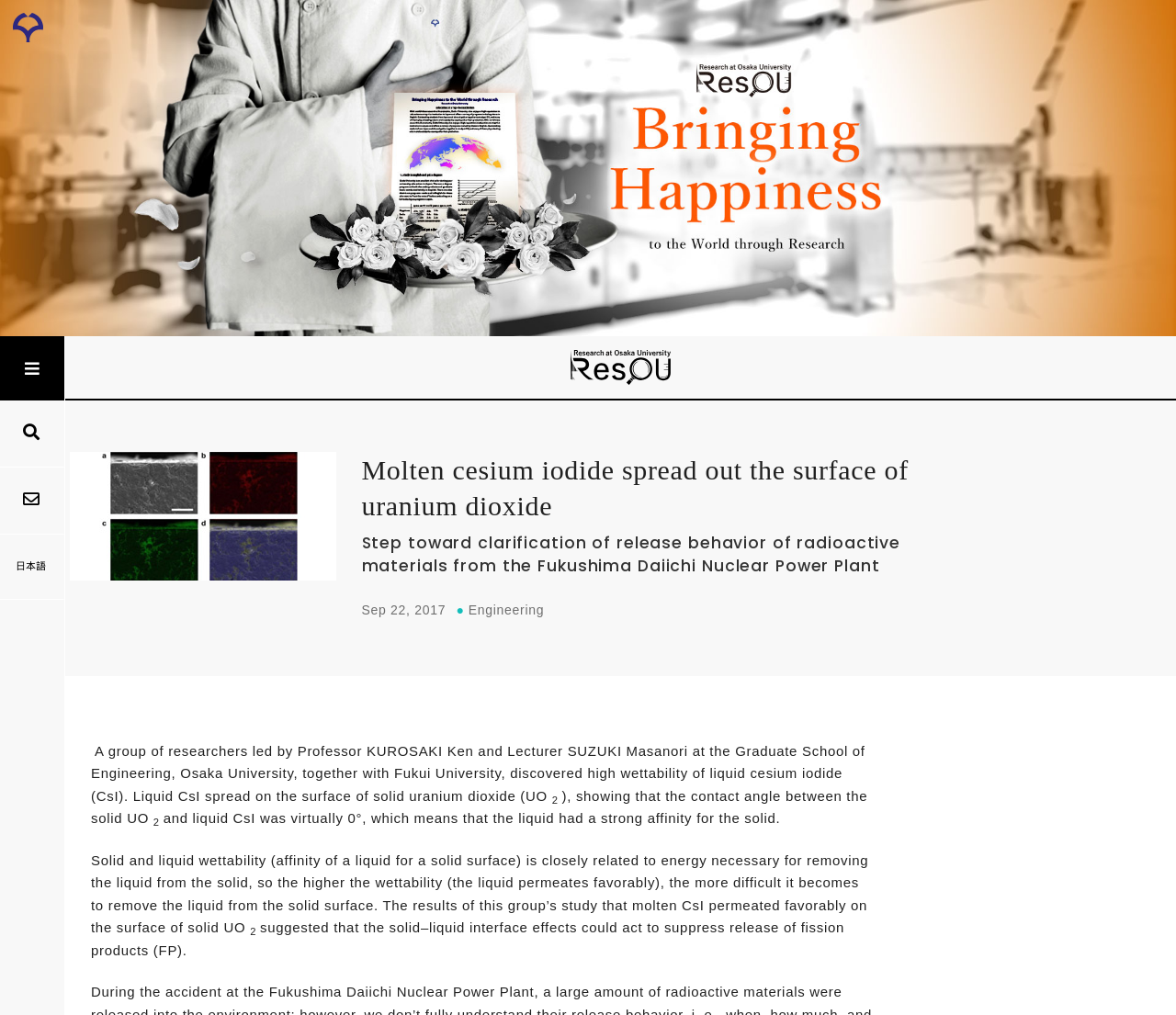What is the date of the research?
Give a detailed response to the question by analyzing the screenshot.

The date of the research is mentioned in the webpage as September 22, 2017, which is the date when the research was published or announced.